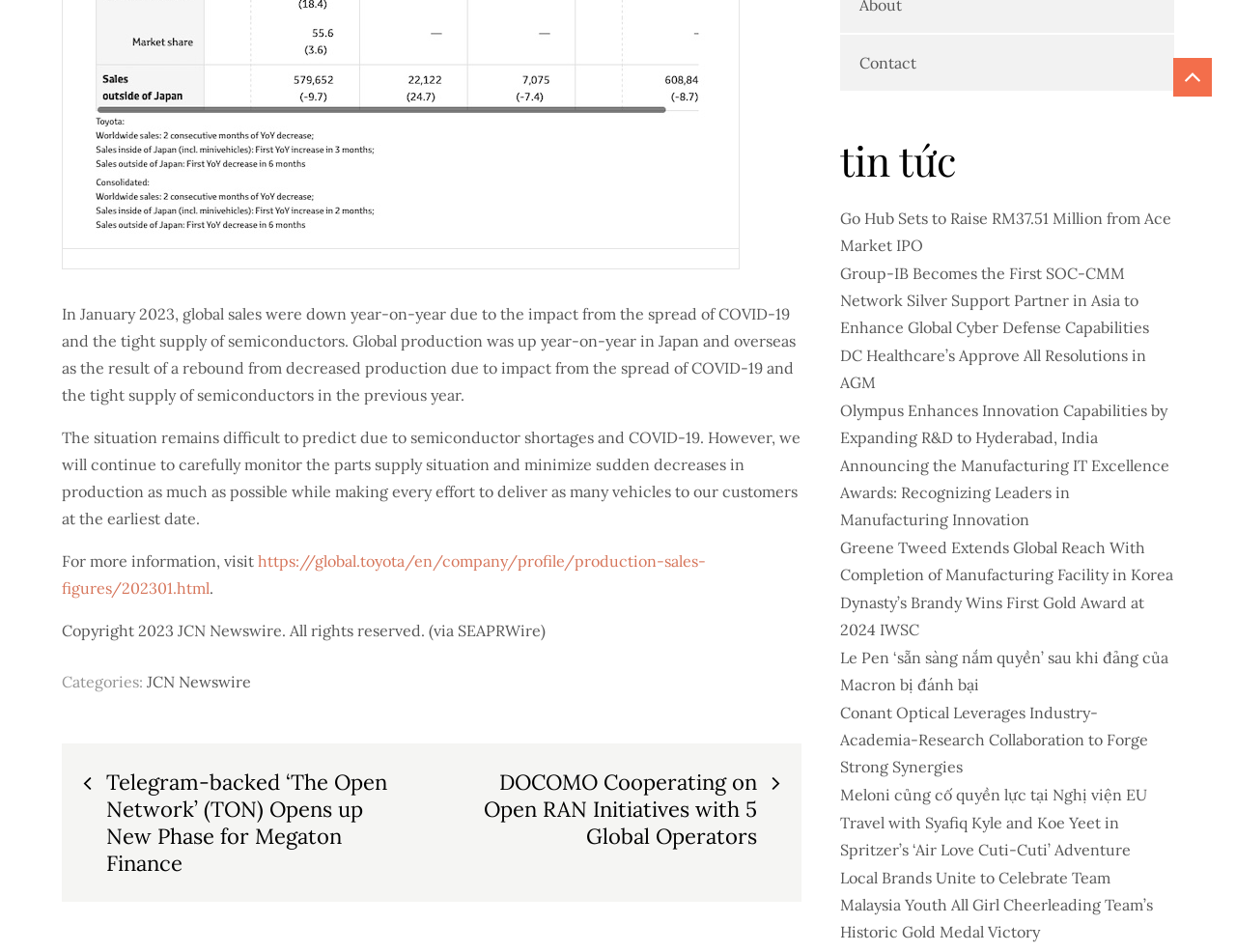Determine the bounding box coordinates for the UI element described. Format the coordinates as (top-left x, top-left y, bottom-right x, bottom-right y) and ensure all values are between 0 and 1. Element description: Privacy policy

None